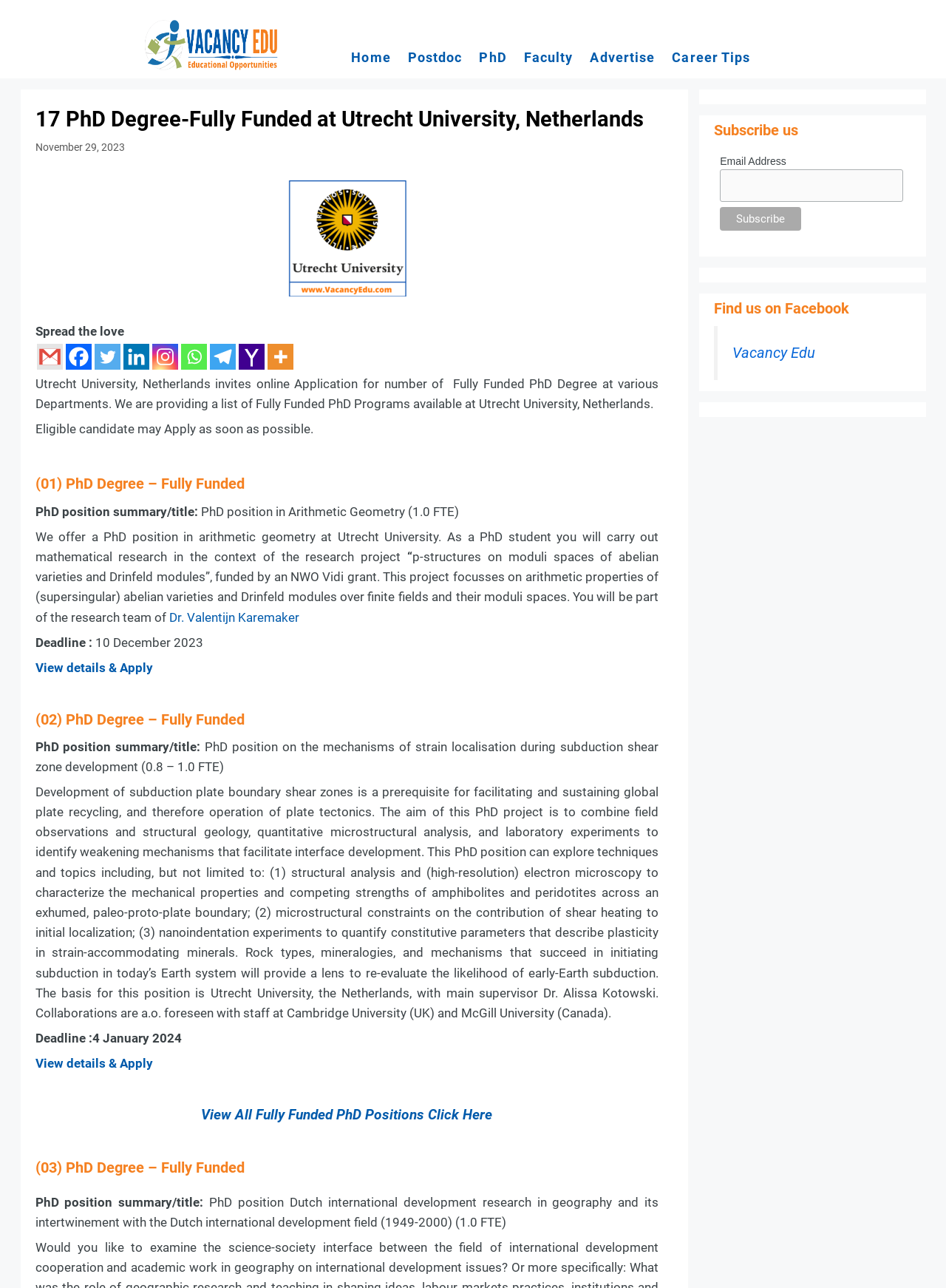Answer briefly with one word or phrase:
What is the deadline for the PhD position in Arithmetic Geometry?

10 December 2023